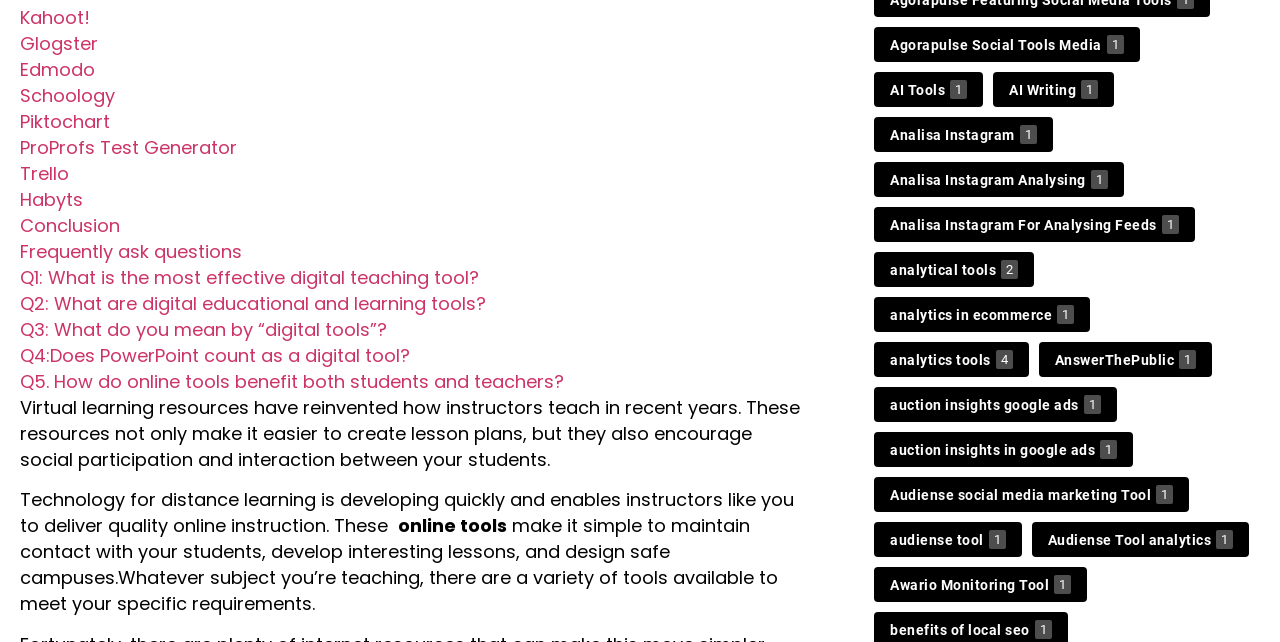Find the bounding box coordinates for the area that must be clicked to perform this action: "Click on Kahoot!".

[0.016, 0.007, 0.07, 0.046]